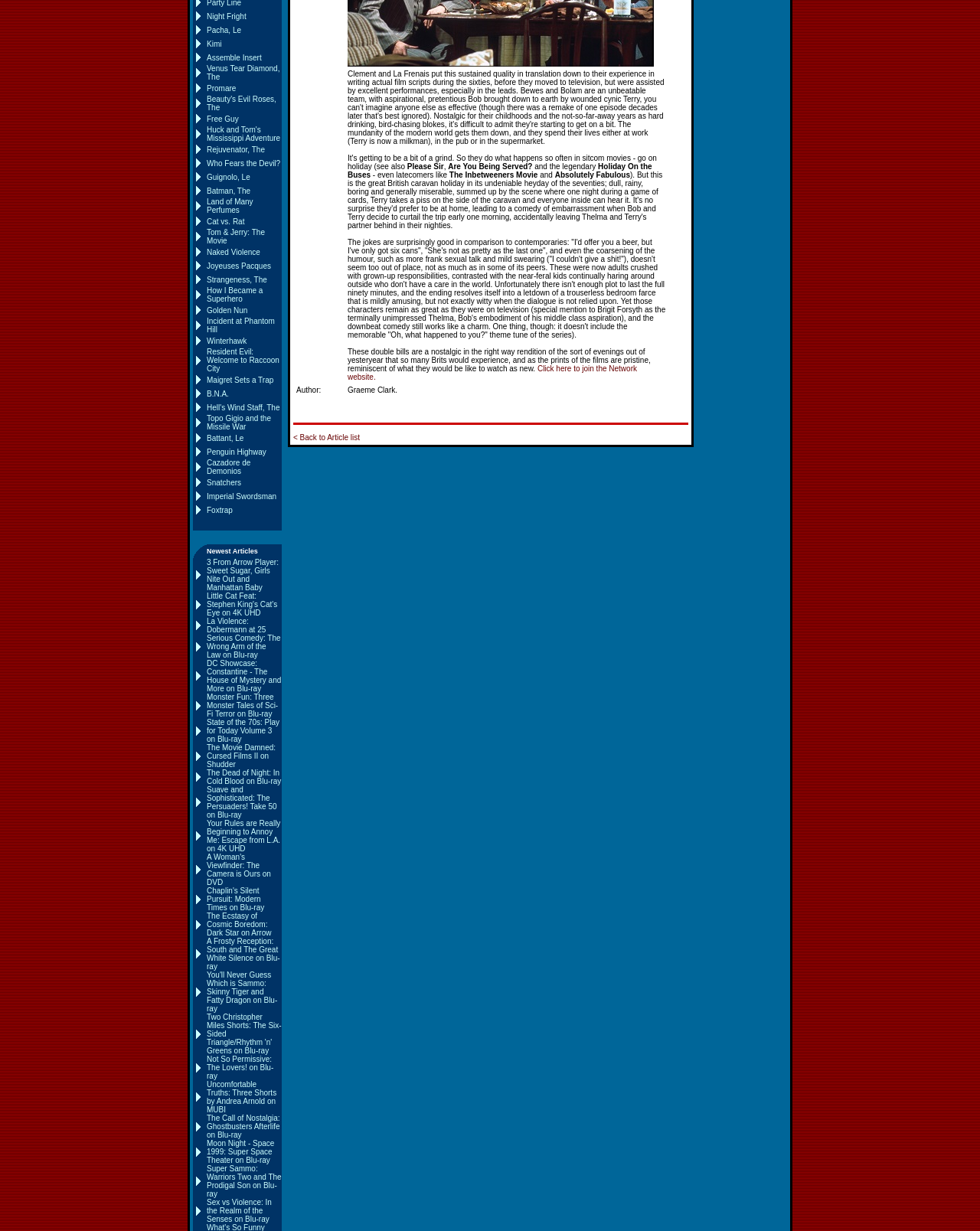From the given element description: "La Violence: Dobermann at 25", find the bounding box for the UI element. Provide the coordinates as four float numbers between 0 and 1, in the order [left, top, right, bottom].

[0.211, 0.501, 0.271, 0.515]